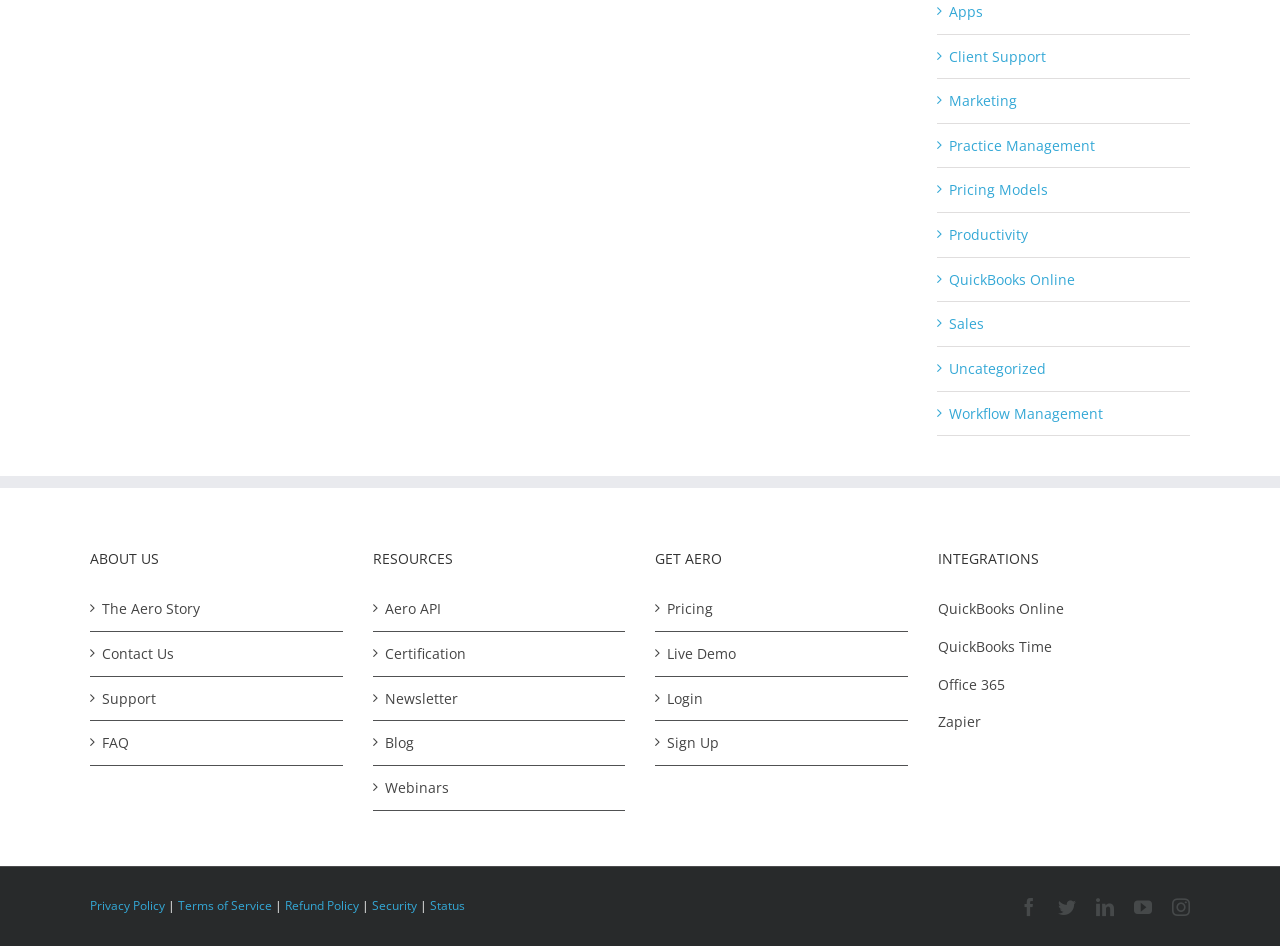Point out the bounding box coordinates of the section to click in order to follow this instruction: "Choose a topic".

None